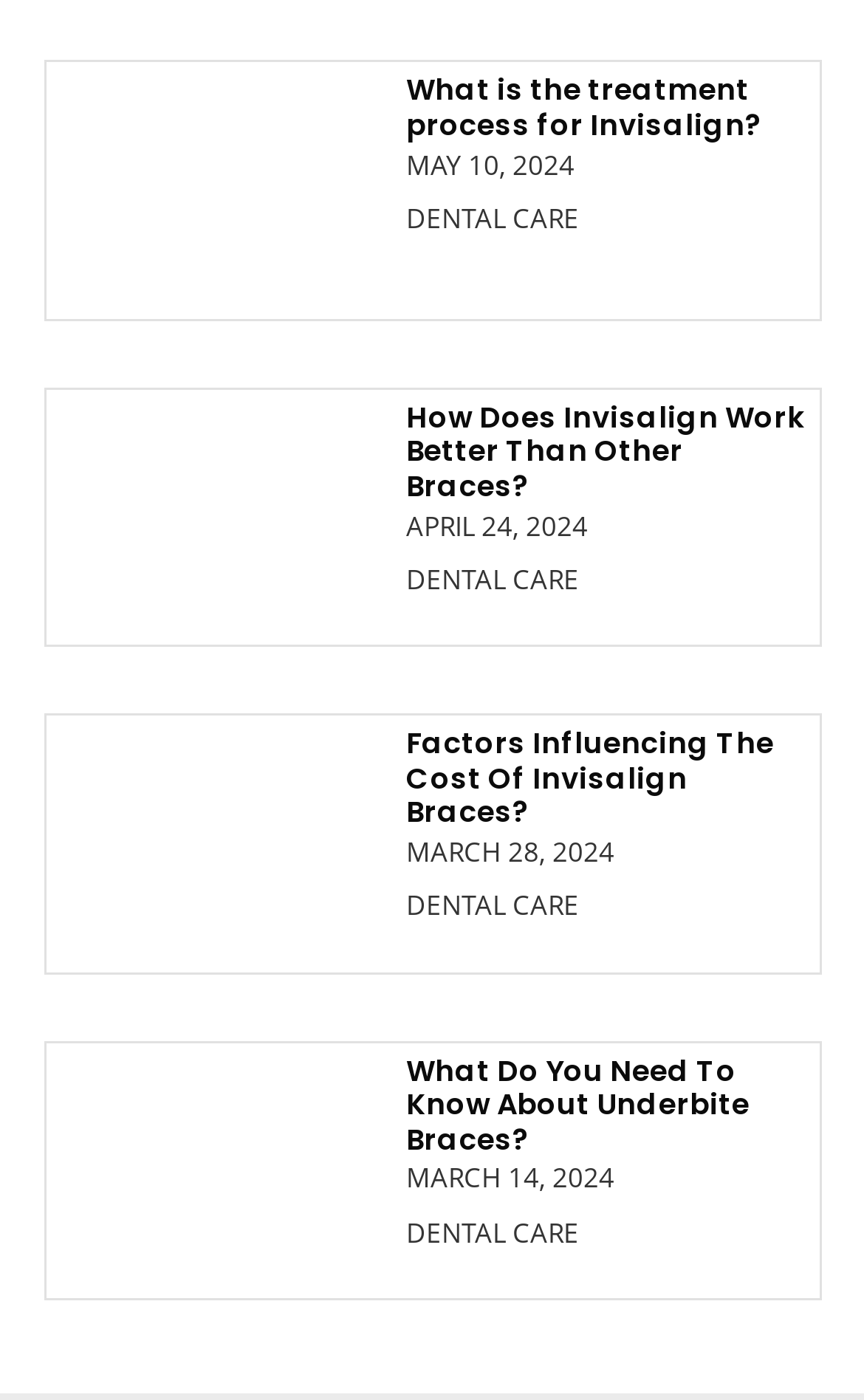What is the topic of the article dated MAY 10, 2024?
Refer to the screenshot and respond with a concise word or phrase.

DENTAL CARE